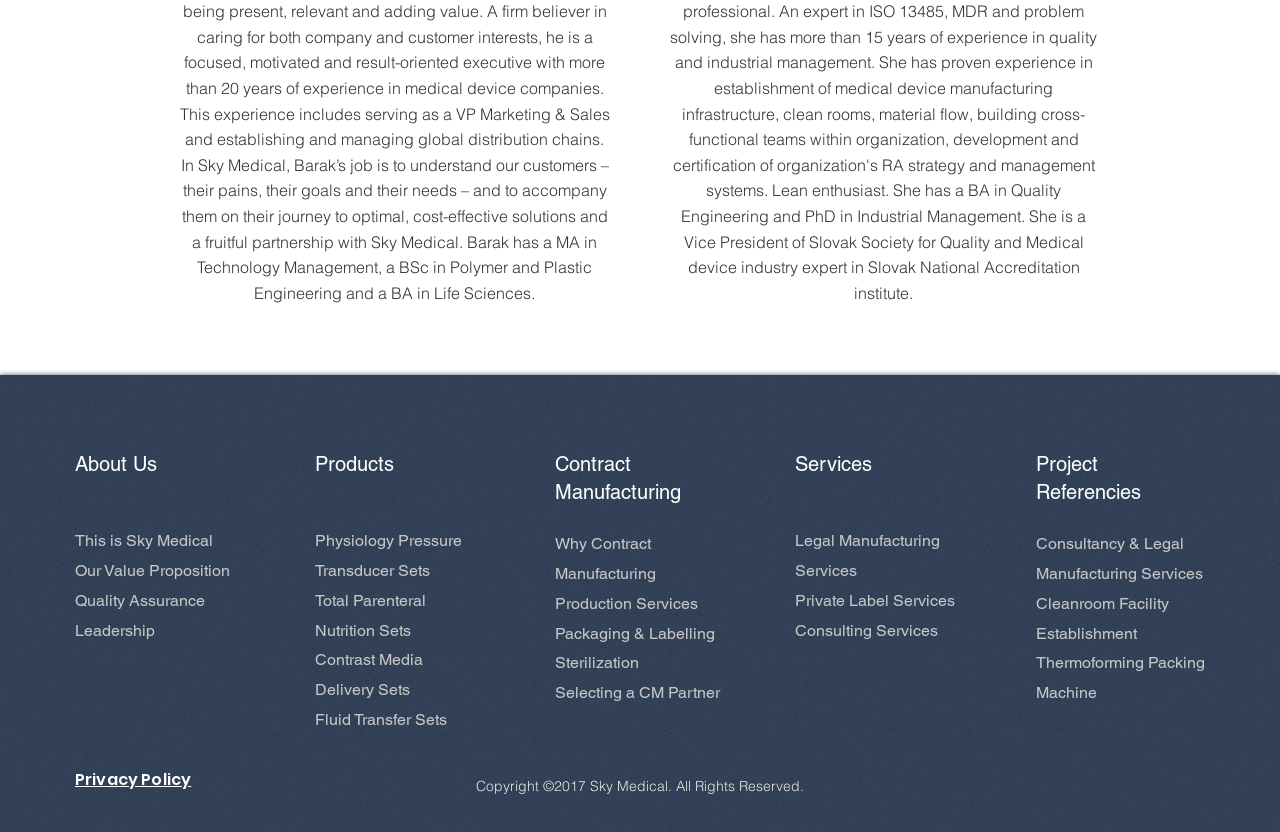Identify the bounding box coordinates for the element you need to click to achieve the following task: "Explore Services". Provide the bounding box coordinates as four float numbers between 0 and 1, in the form [left, top, right, bottom].

[0.621, 0.542, 0.681, 0.572]